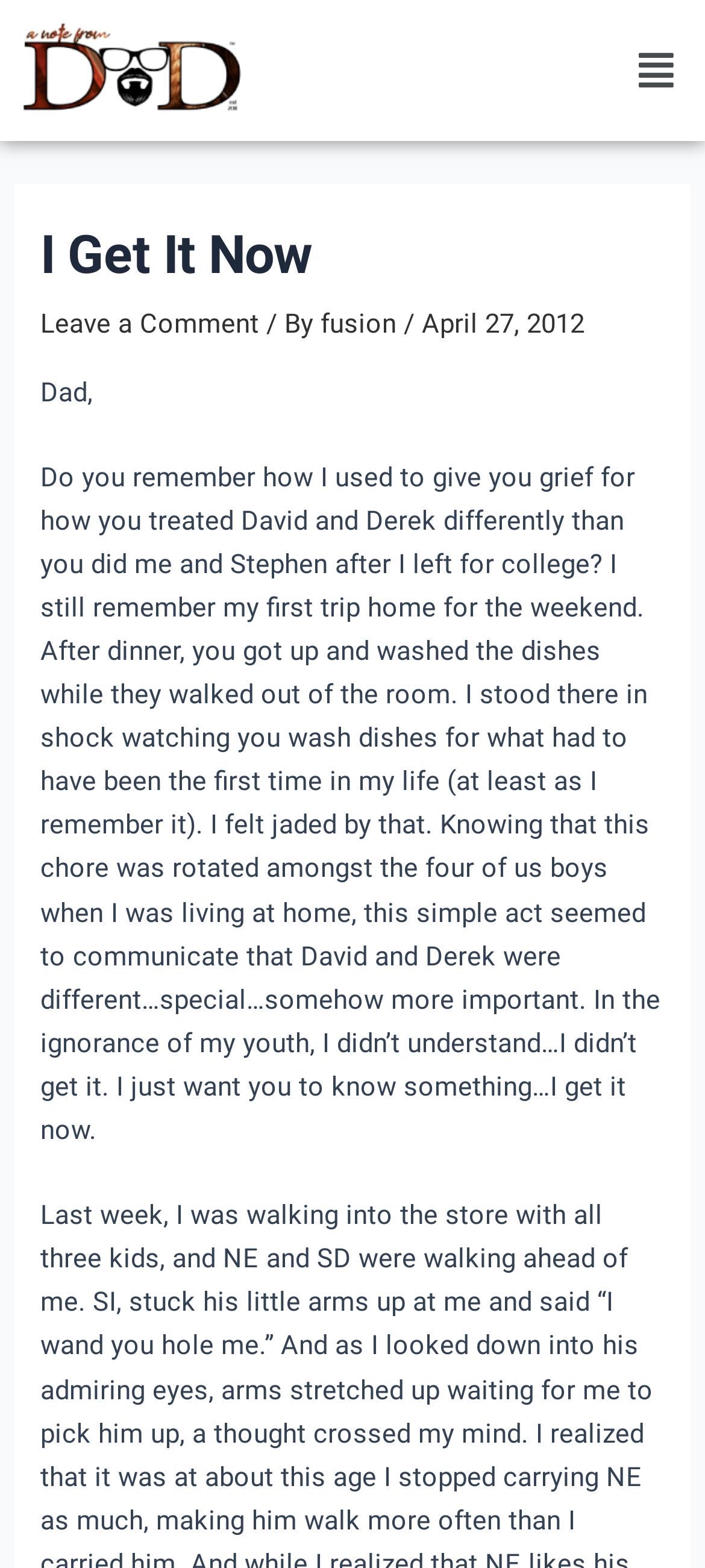Give a detailed account of the webpage.

The webpage is a personal blog post titled "I Get It Now – A Note From Dad". At the top left corner, there is a logo image of "A NOTE from Dad" with a link to the logo. On the top right corner, there is a menu button with a dropdown icon.

Below the logo, there is a header section that spans almost the entire width of the page. The header contains the title "I Get It Now" in a heading element, followed by a link to "Leave a Comment" and a text "/ By" with a link to "fusion" next to it. The date "April 27, 2012" is also displayed in this section.

The main content of the page is a heartfelt letter from a dad to his child, which takes up most of the page's real estate. The letter is a personal reflection on a past experience and the dad's newfound understanding of his actions. The text is divided into paragraphs, with the first paragraph starting with "Dad," and the rest of the letter flowing below it.